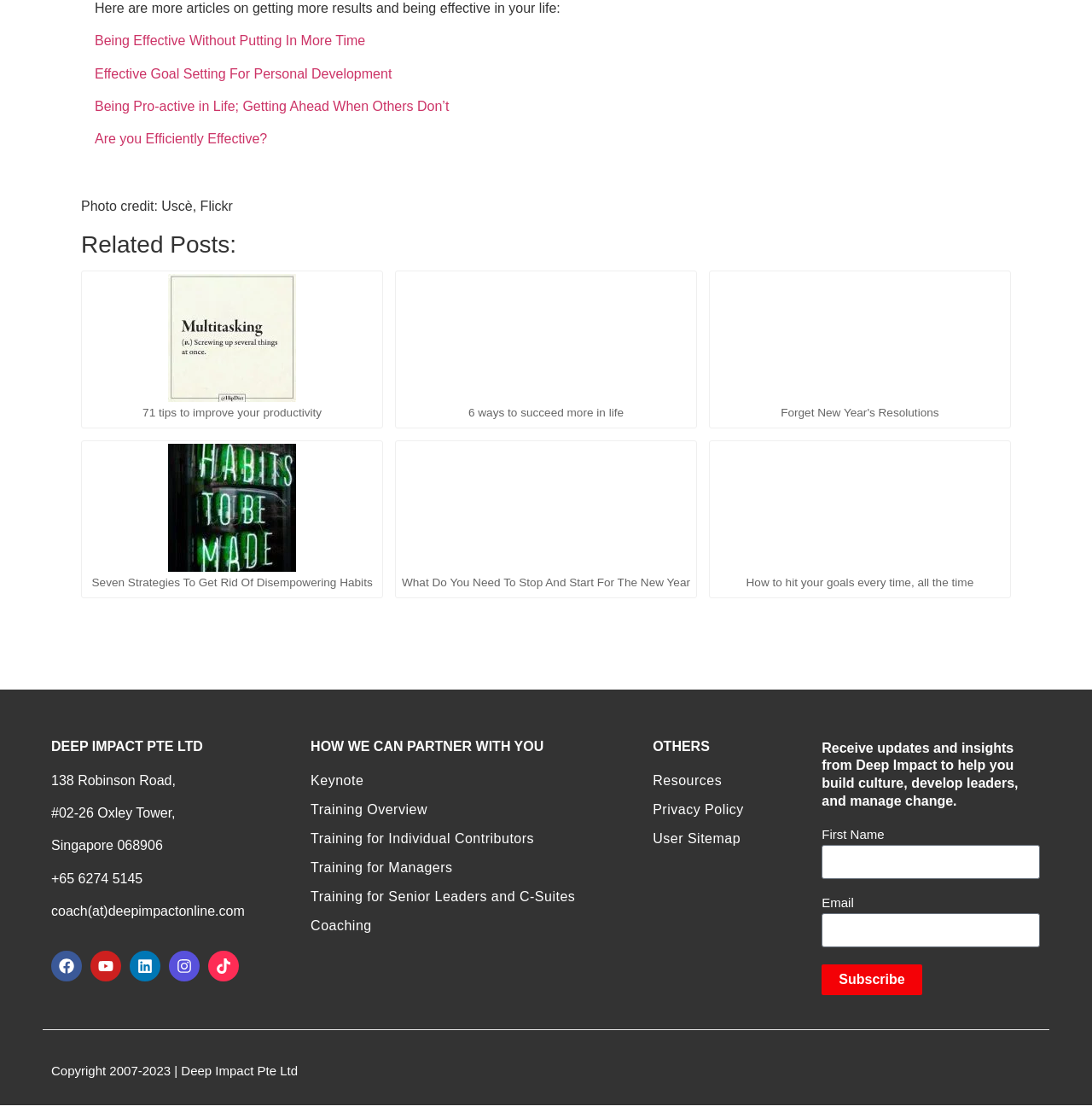Carefully examine the image and provide an in-depth answer to the question: What is required to subscribe to the newsletter?

The subscription section is located at the bottom of the webpage, and it requires two pieces of information to subscribe to the newsletter: First Name and Email. There are two text boxes to input this information, and a 'Subscribe' button to complete the subscription process.